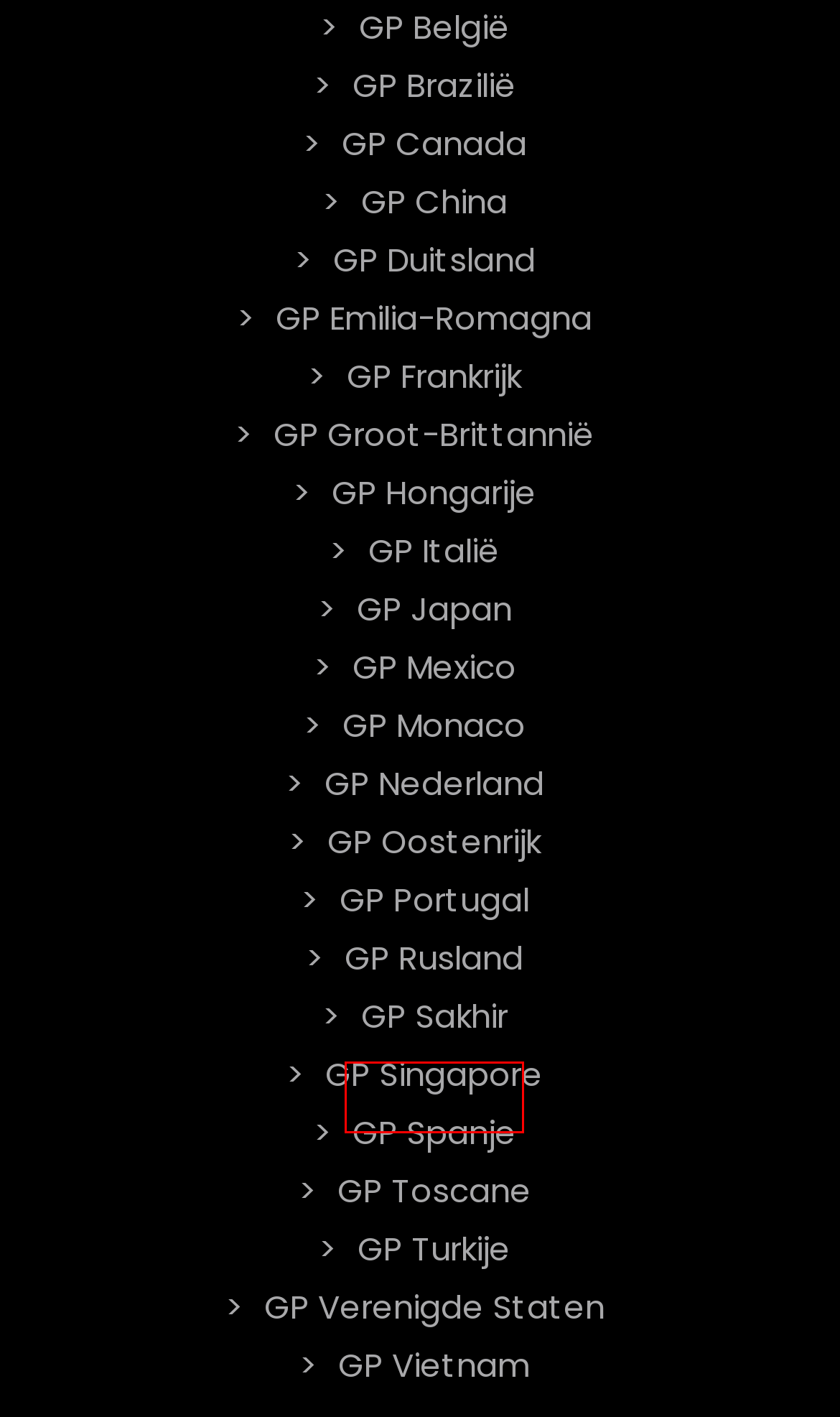You are presented with a screenshot of a webpage containing a red bounding box around an element. Determine which webpage description best describes the new webpage after clicking on the highlighted element. Here are the candidates:
A. GP Groot-Brittannië - OneStopStrategy.com
B. GP Verenigde Staten - OneStopStrategy.com
C. GP China - OneStopStrategy.com
D. GP Turkije - OneStopStrategy.com
E. GP Frankrijk - OneStopStrategy.com
F. GP Monaco - OneStopStrategy.com
G. GP Sakhir - OneStopStrategy.com
H. GP Vietnam - OneStopStrategy.com

D